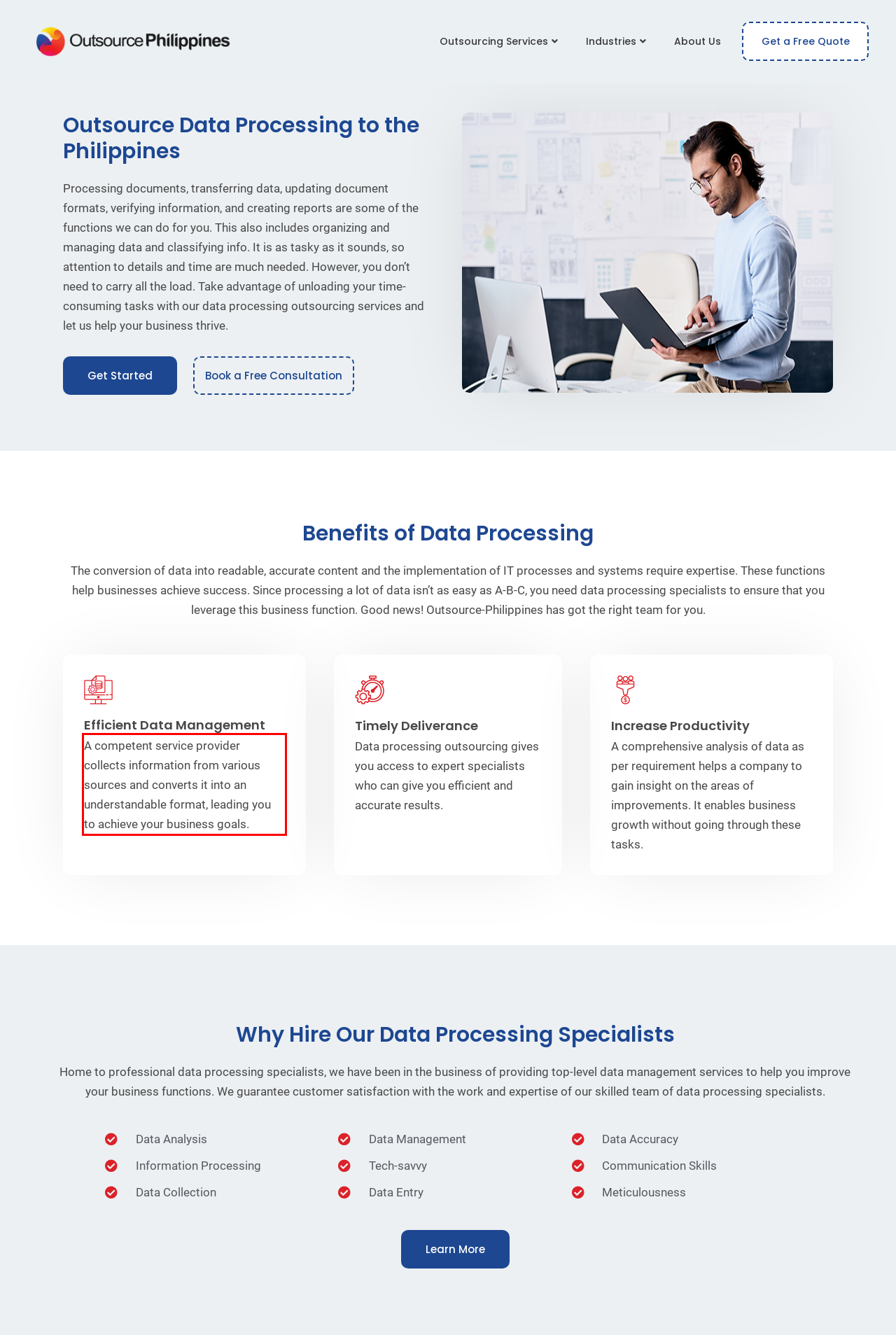You are looking at a screenshot of a webpage with a red rectangle bounding box. Use OCR to identify and extract the text content found inside this red bounding box.

A competent service provider collects information from various sources and converts it into an understandable format, leading you to achieve your business goals.